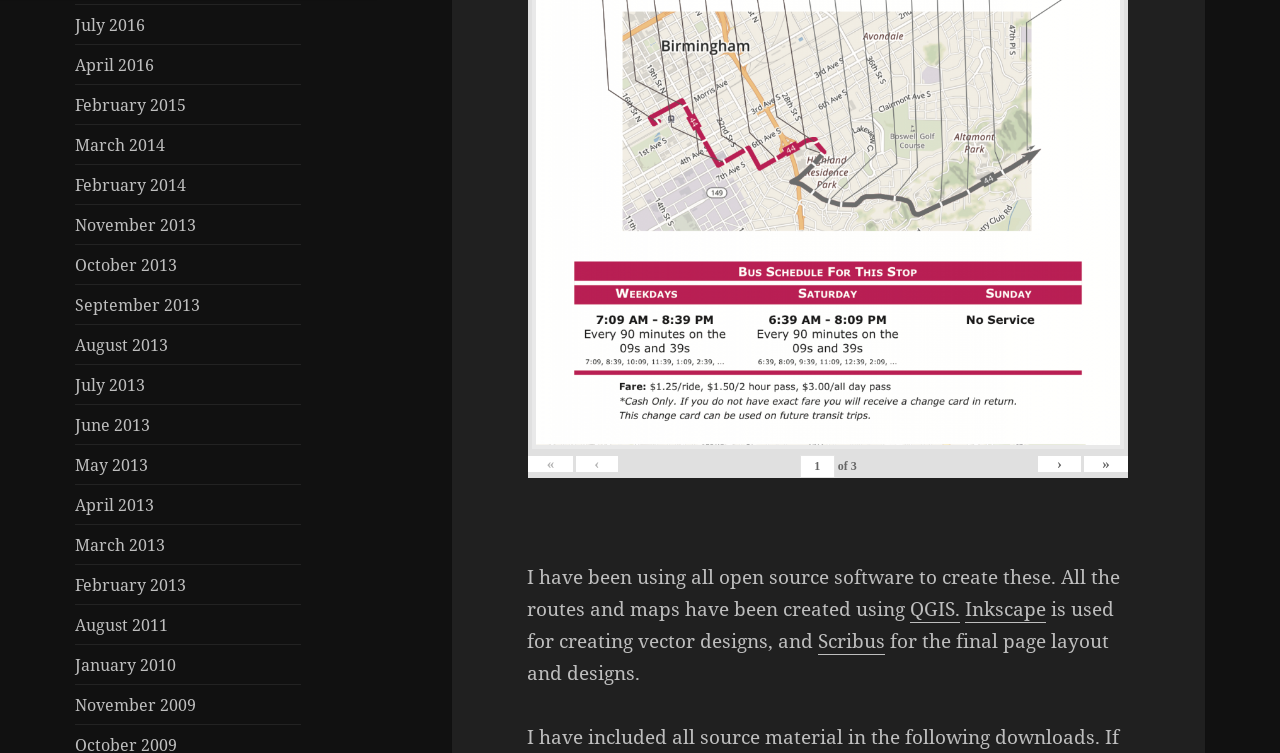Based on what you see in the screenshot, provide a thorough answer to this question: What software is used for creating vector designs?

I read the text on the webpage and found the sentence 'is used for creating vector designs, and' followed by a link to 'Inkscape', which implies that Inkscape is the software used for creating vector designs.